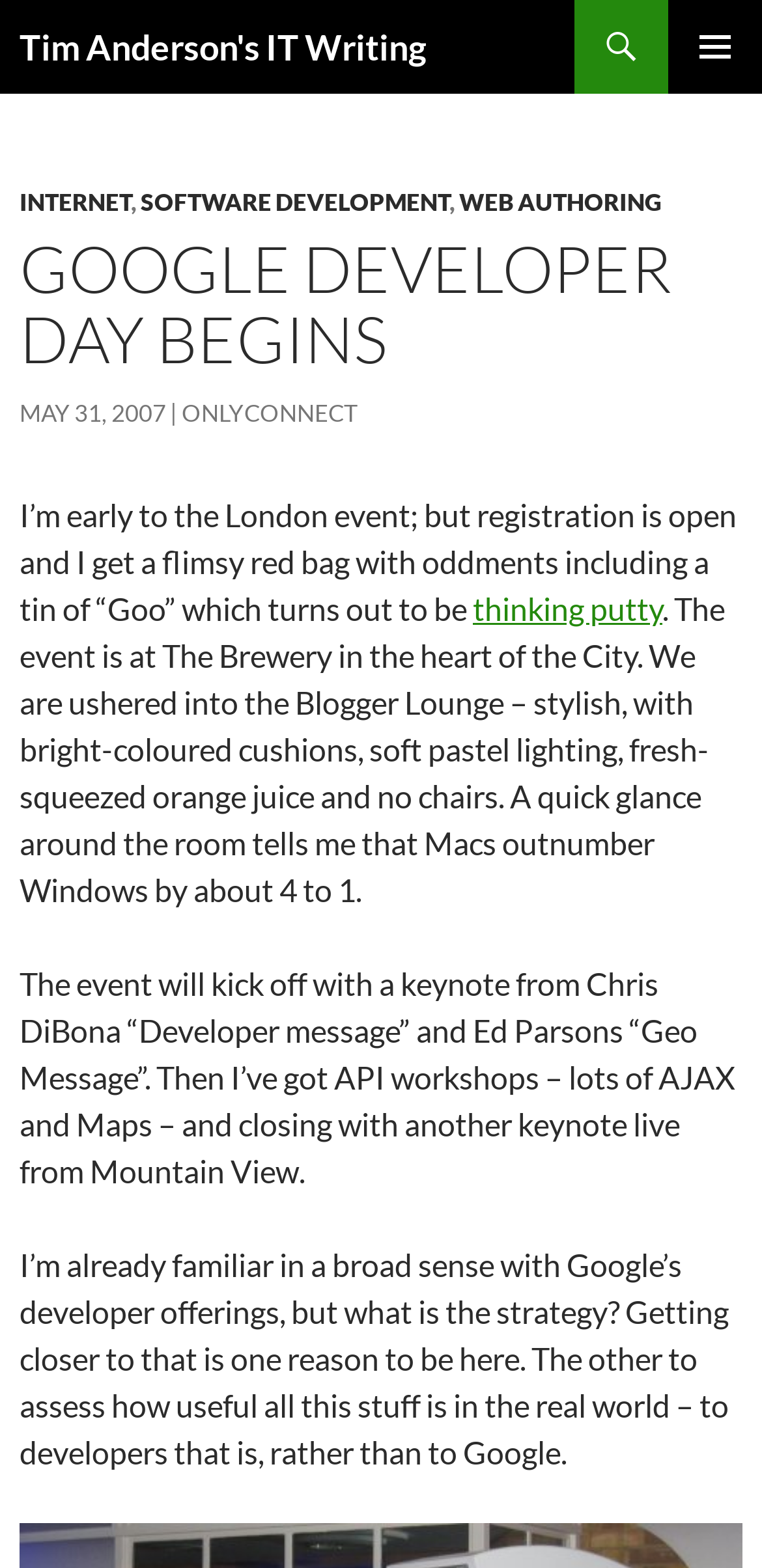Can you find and generate the webpage's heading?

Tim Anderson's IT Writing